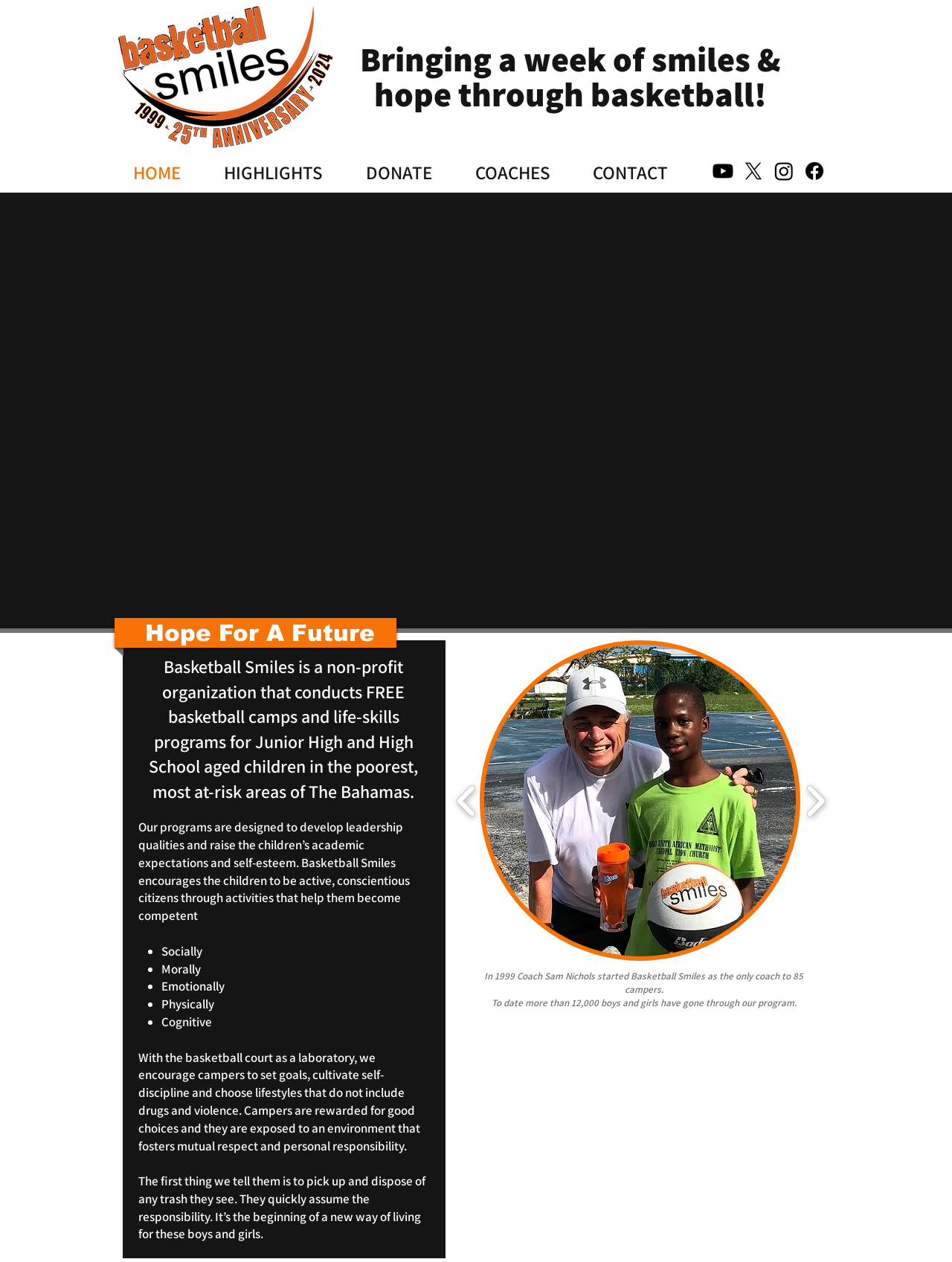What is the age range of the children served by the organization?
Refer to the image and provide a one-word or short phrase answer.

Junior High and High School aged